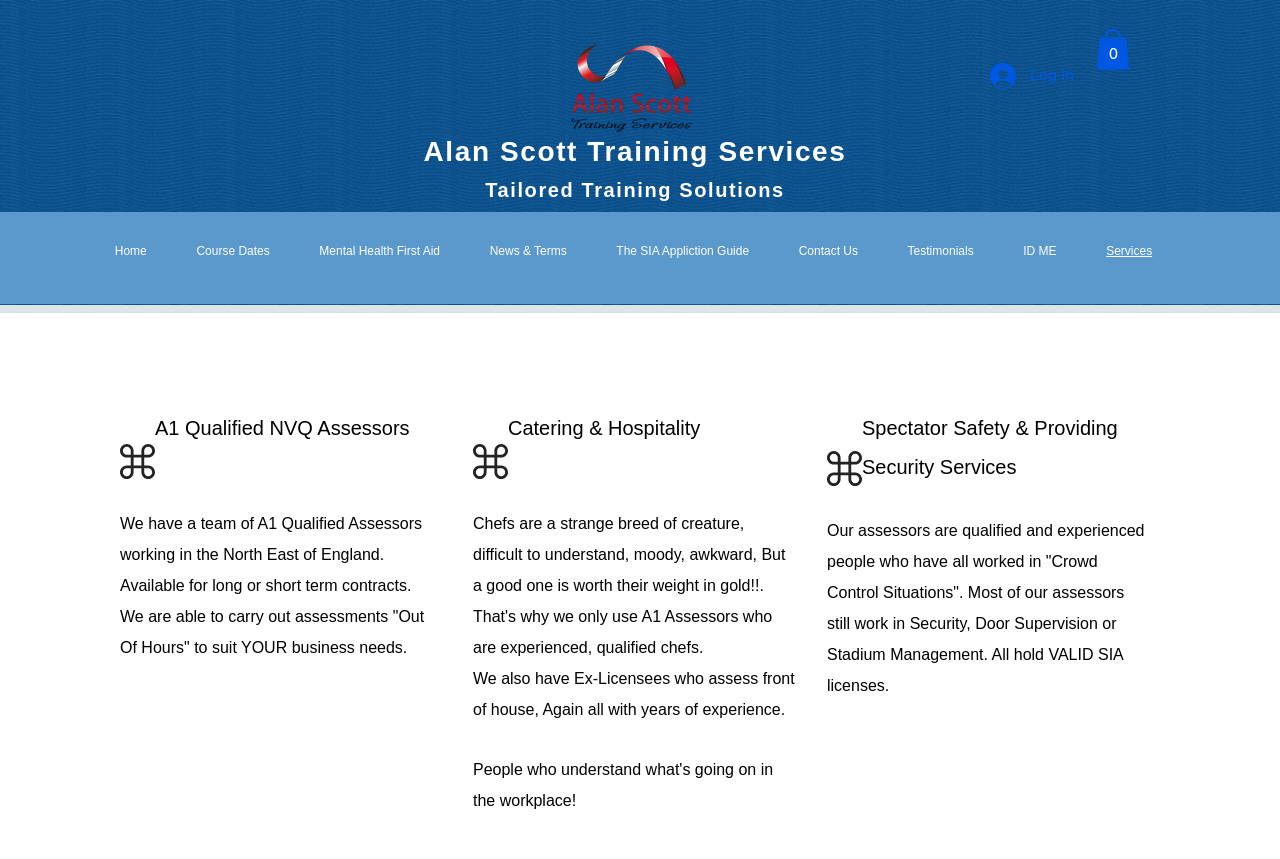Please identify the bounding box coordinates of the clickable area that will allow you to execute the instruction: "Click the Log In button".

[0.762, 0.066, 0.85, 0.11]